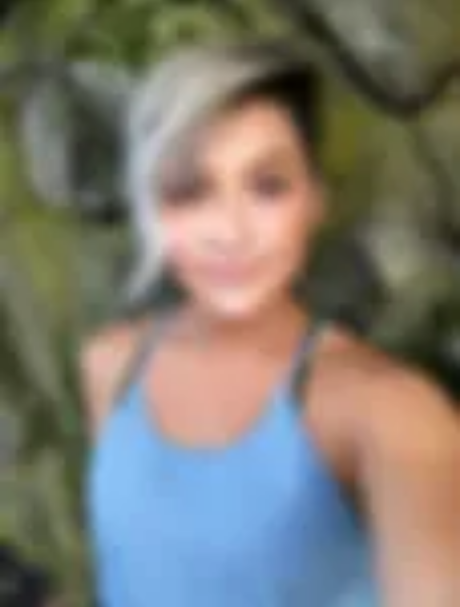Elaborate on the elements present in the image.

In this image, a young woman is captured in a soft-focus photo, emphasizing her vibrant and lively demeanor. She is wearing a light blue tank top, showcasing a casual and comfortable style, perfect for dance or fitness activities. The background features a lush, green setting, which adds a natural and refreshing vibe to the composition. The woman appears to be cheerful and approachable, embodying a spirit of enthusiasm and energy, likely reflecting her passion for dance and teaching. This image is associated with Mackenzie Broccolo, an instructor and choreographer with a rich background in various dance forms. She has extensive training and experience, which aligns with the uplifting atmosphere conveyed here.